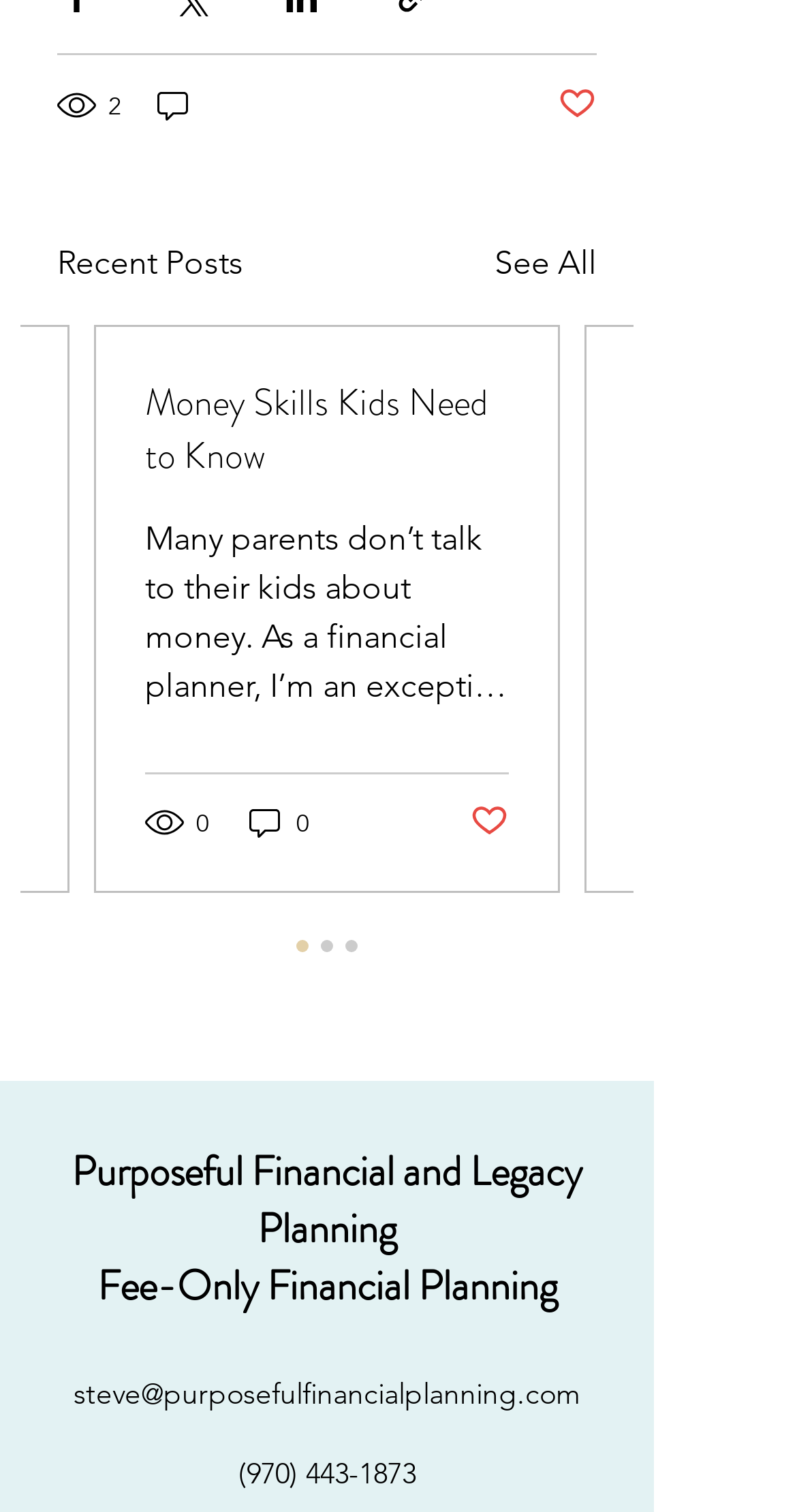Please identify the bounding box coordinates of the element I should click to complete this instruction: 'View recent posts'. The coordinates should be given as four float numbers between 0 and 1, like this: [left, top, right, bottom].

[0.072, 0.159, 0.305, 0.191]